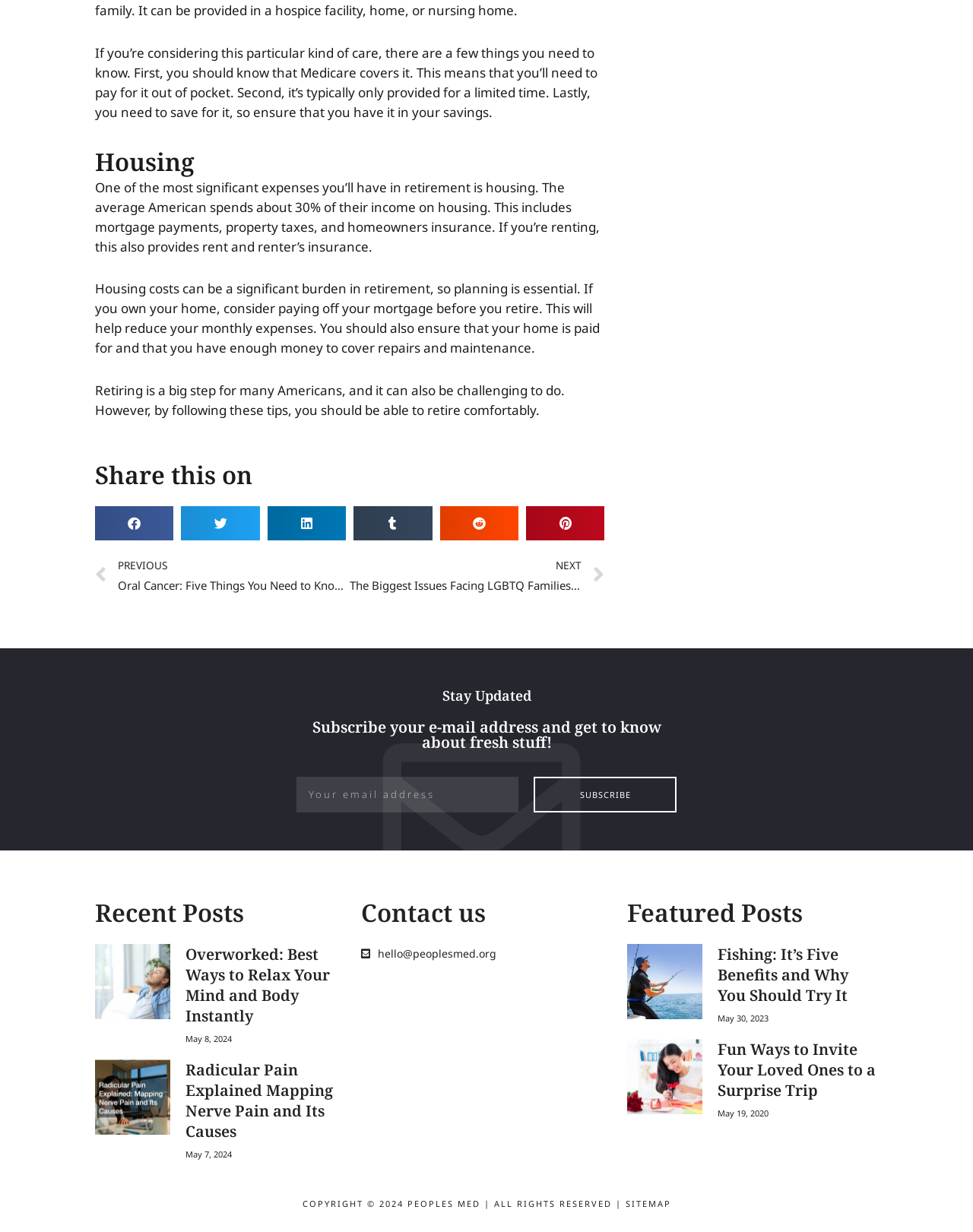Answer the following inquiry with a single word or phrase:
How many recent posts are displayed on the webpage?

2